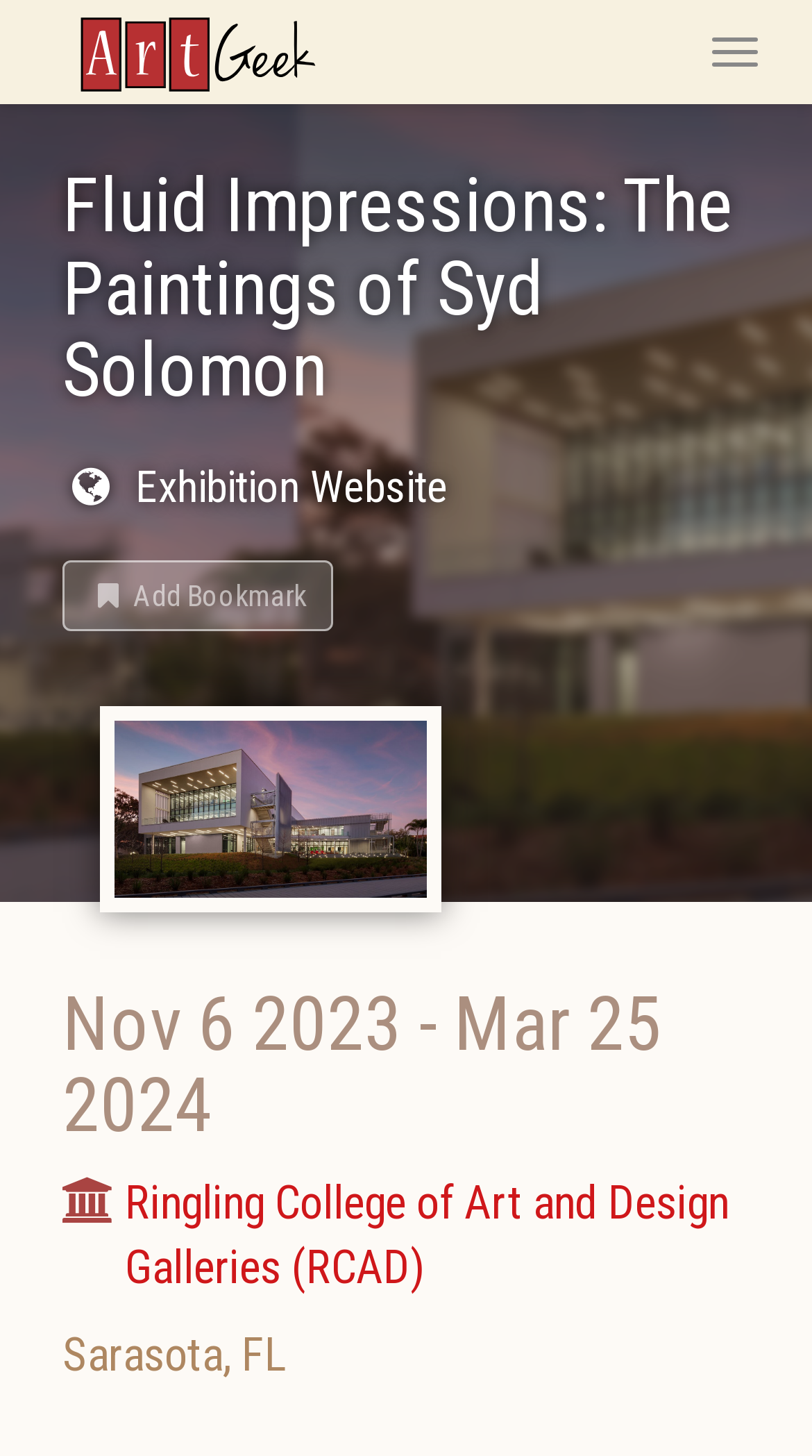Please locate and generate the primary heading on this webpage.

Fluid Impressions: The Paintings of Syd Solomon